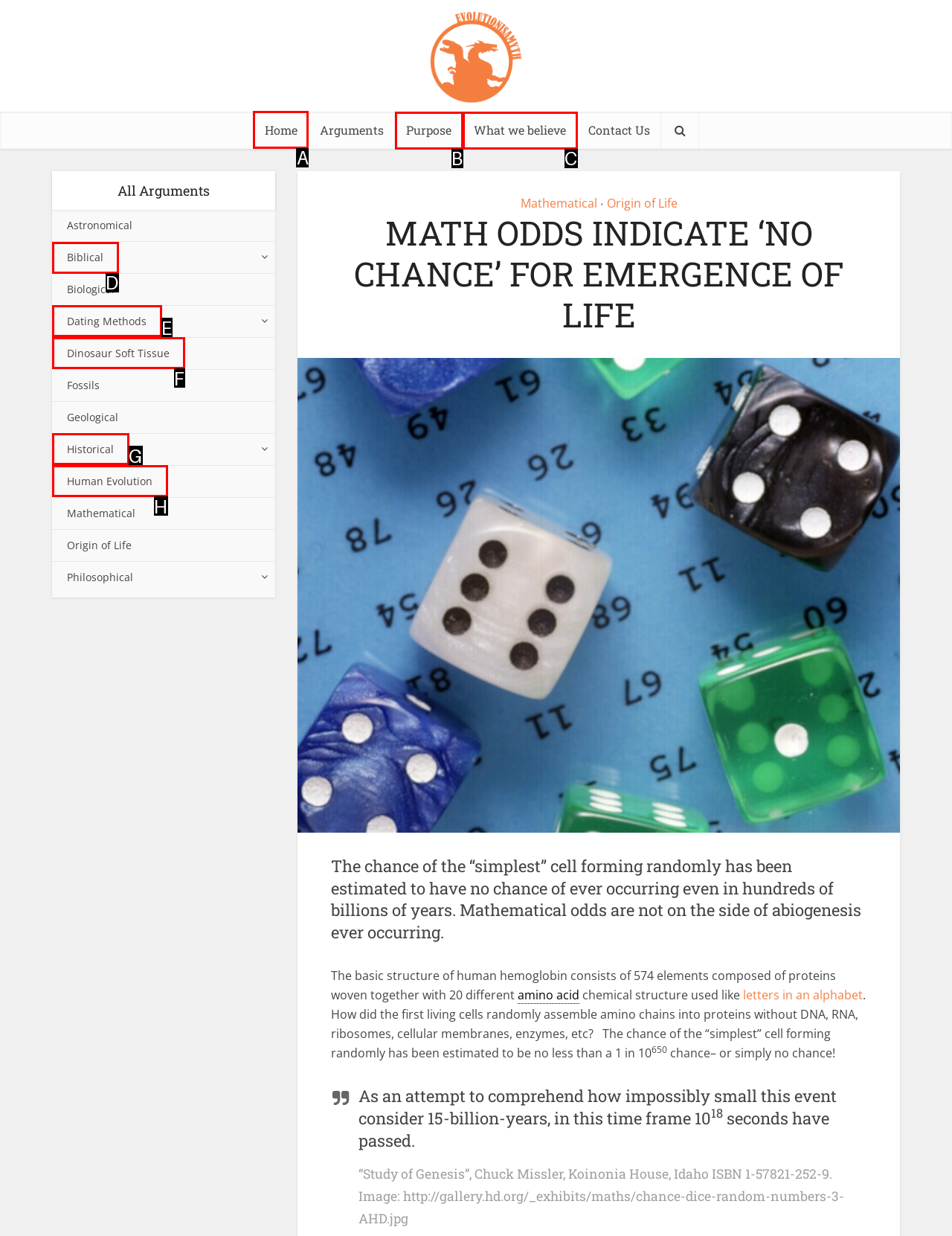Which UI element's letter should be clicked to achieve the task: Click on the 'Home' link
Provide the letter of the correct choice directly.

A